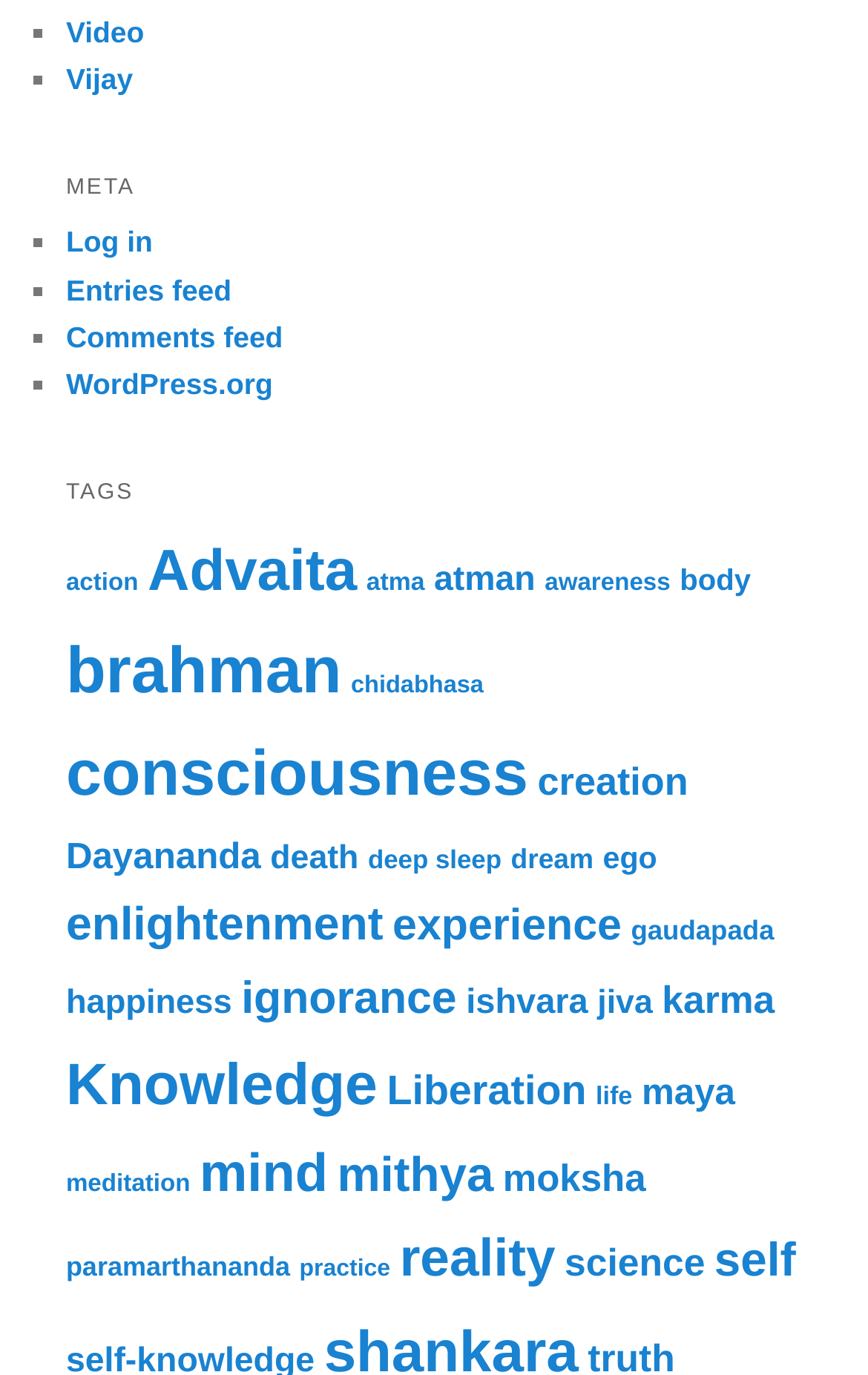Refer to the screenshot and answer the following question in detail:
What is the tag with the most items?

The tag with the most items is 'Knowledge' because it has 232 items, which is the highest number of items among all the tags listed on the webpage.